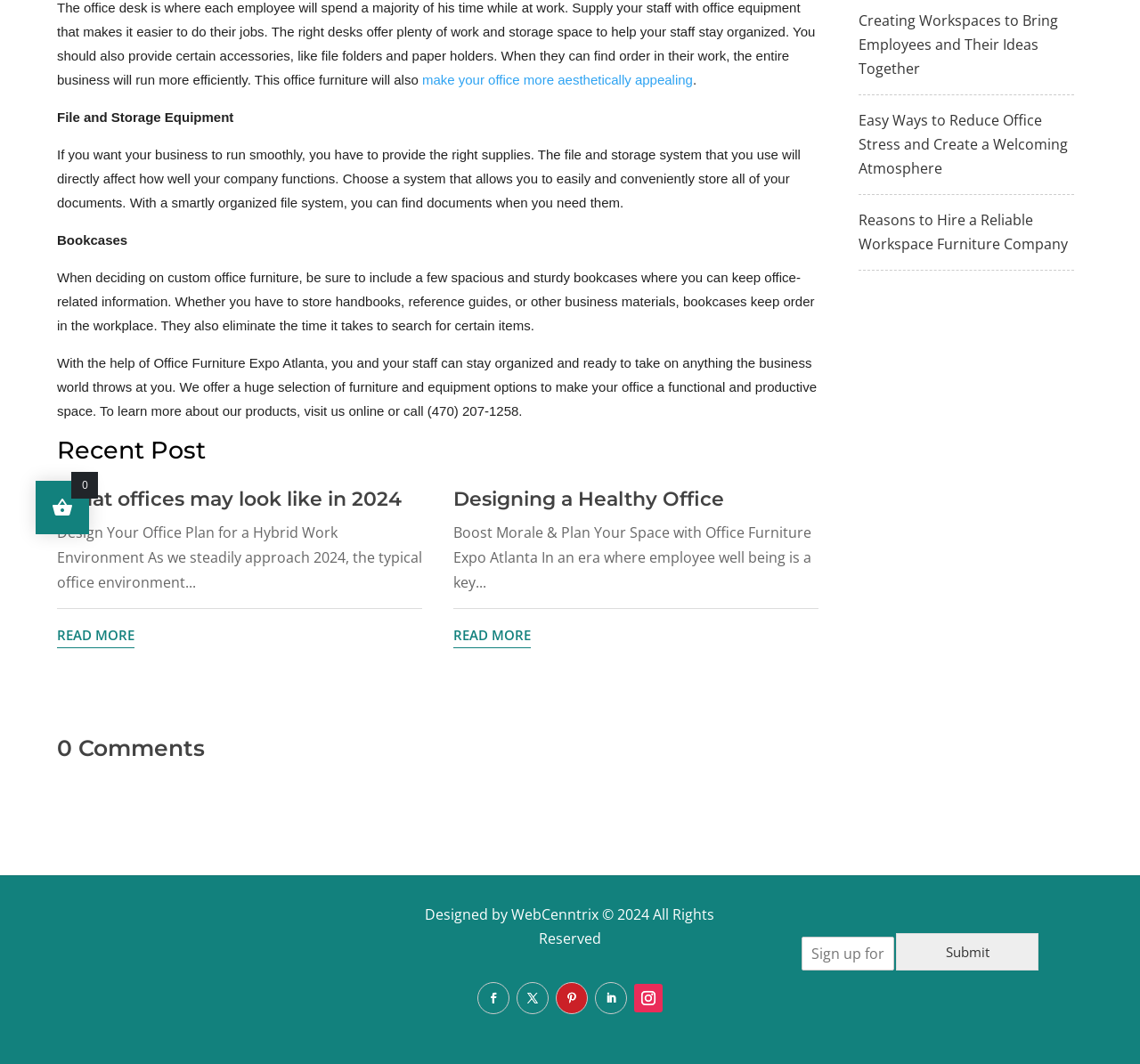Locate the bounding box coordinates of the UI element described by: "Designing a Healthy Office". Provide the coordinates as four float numbers between 0 and 1, formatted as [left, top, right, bottom].

[0.398, 0.457, 0.635, 0.48]